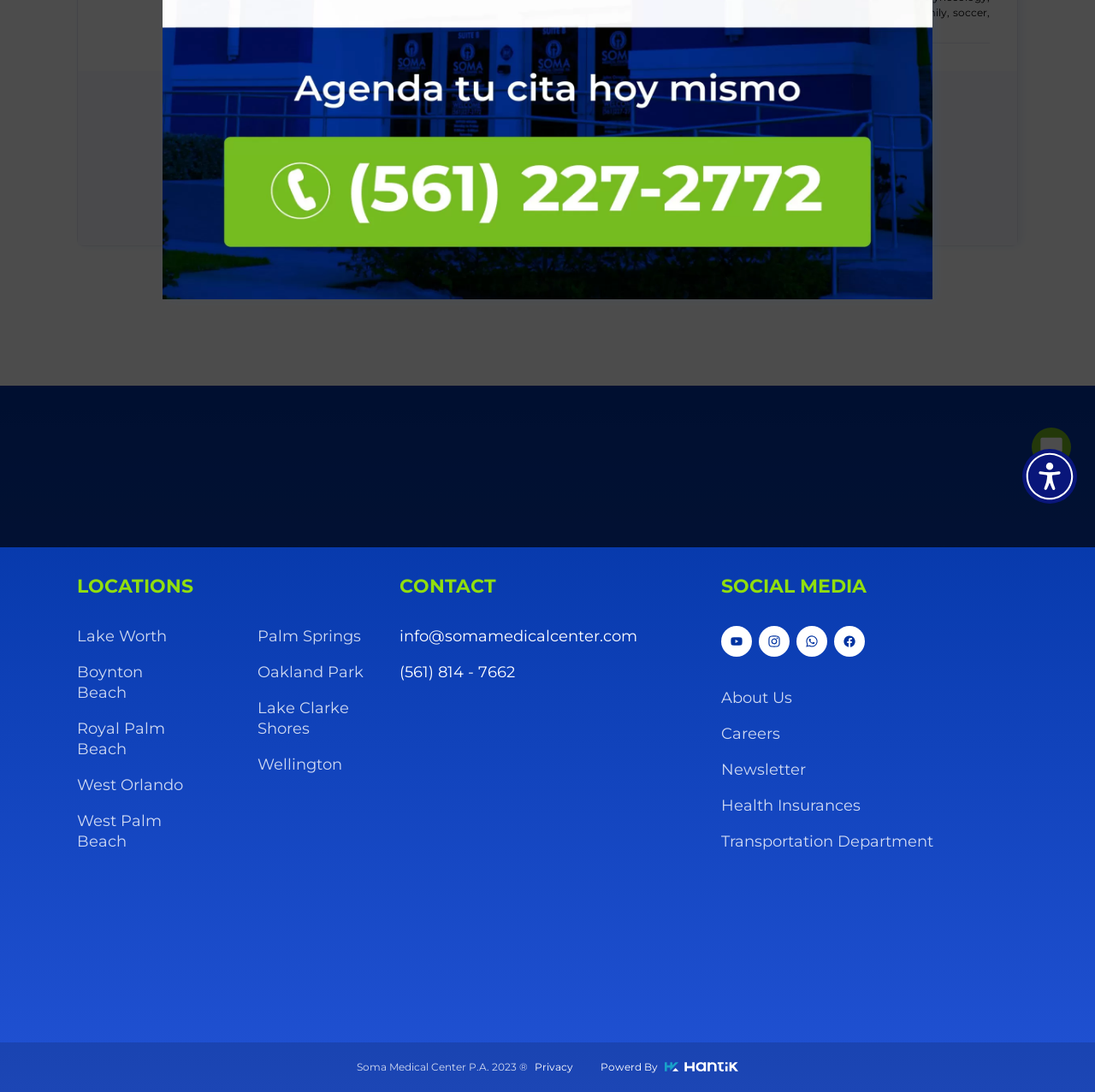Given the description Powerd By, predict the bounding box coordinates of the UI element. Ensure the coordinates are in the format (top-left x, top-left y, bottom-right x, bottom-right y) and all values are between 0 and 1.

[0.548, 0.97, 0.674, 0.984]